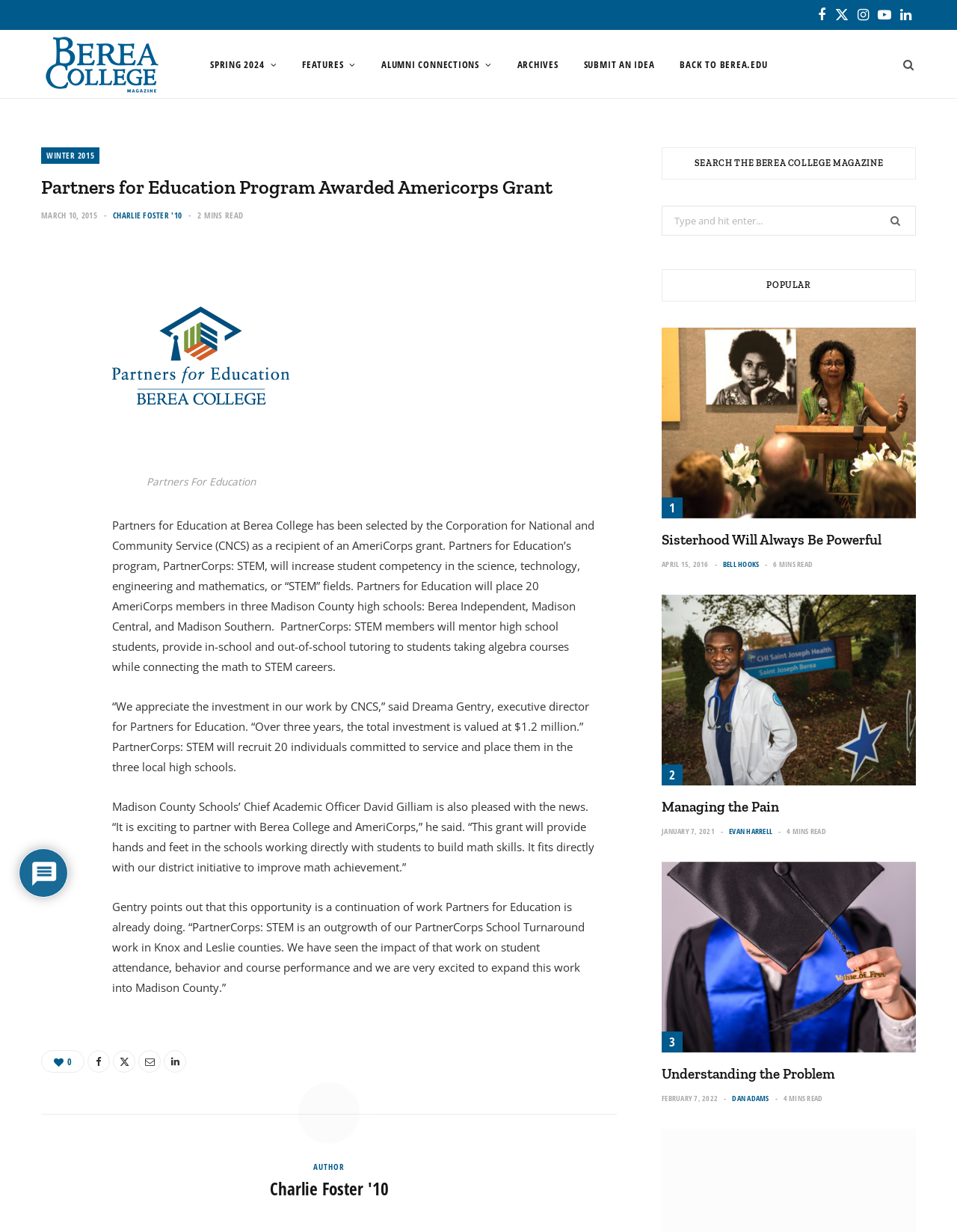Explain the webpage in detail, including its primary components.

This webpage is the Berea College Magazine, featuring an article about the Partners for Education Program being awarded an AmeriCorps grant. At the top of the page, there are social media links to Facebook, Twitter, Instagram, YouTube, and LinkedIn, aligned horizontally. Below these links, there is a navigation menu with links to different sections of the magazine, including "Spring 2024", "Features", "Alumni Connections", "Archives", "Submit an Idea", and "Back to Berea.edu".

The main article is titled "Partners for Education Program Awarded Americorps Grant" and is accompanied by an image of Partners for Education. The article discusses the program's goal to increase student competency in STEM fields and its partnership with three local high schools. There are quotes from Dreama Gentry, executive director for Partners for Education, and David Gilliam, Chief Academic Officer of Madison County Schools.

Below the article, there are social media sharing links and a section titled "Popular" featuring three articles with images, headings, and short descriptions. The articles are "bell hooks Opening Remarks", "Managing the Pain", and "Understanding the Problem". Each article has a link to read more, along with the date and time it was published, and the author's name.

At the bottom of the page, there is a search bar and a button to search the magazine. The Berea College magazine logo is also displayed at the bottom of the page.